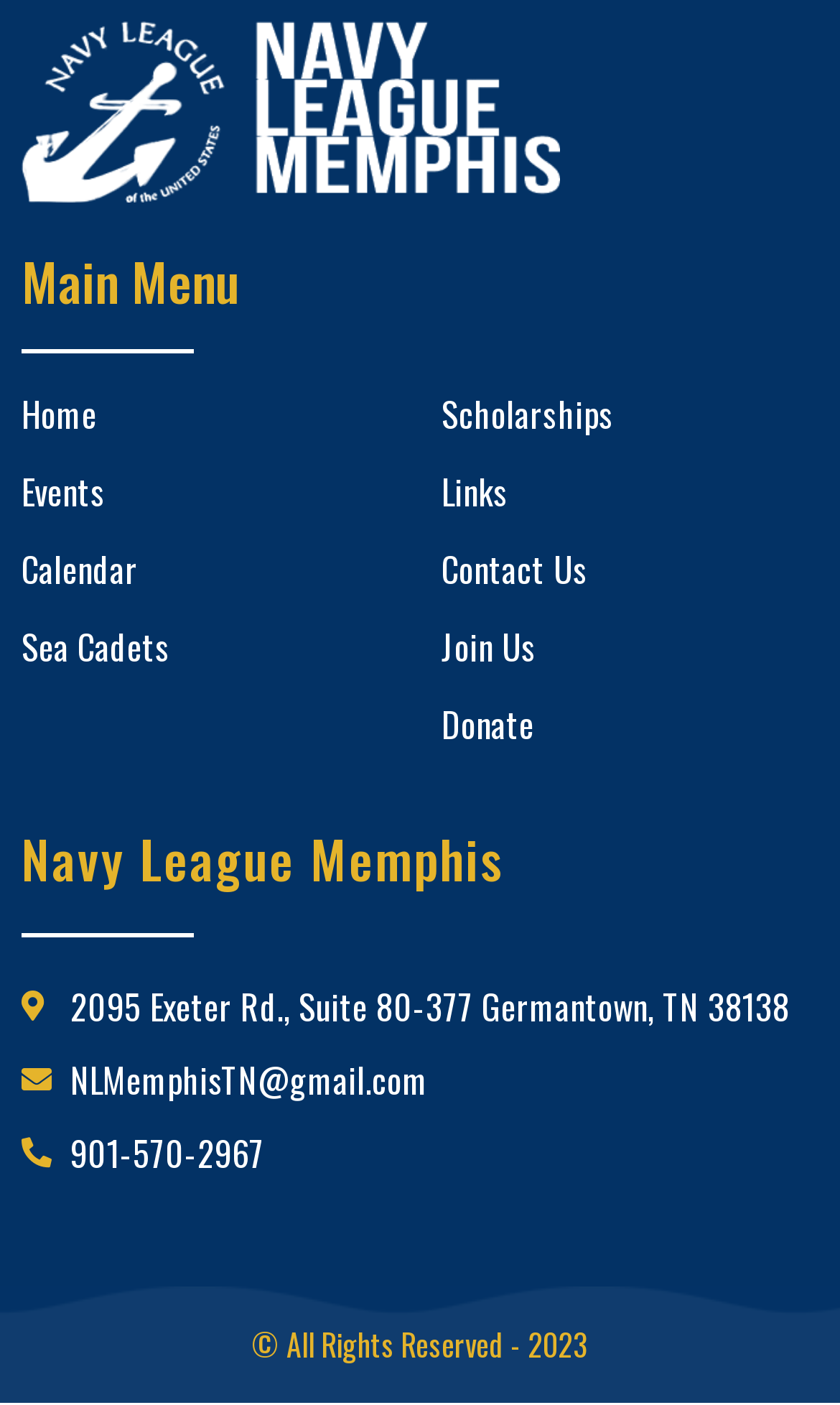What is the phone number of Navy League Memphis?
Using the picture, provide a one-word or short phrase answer.

901-570-2967